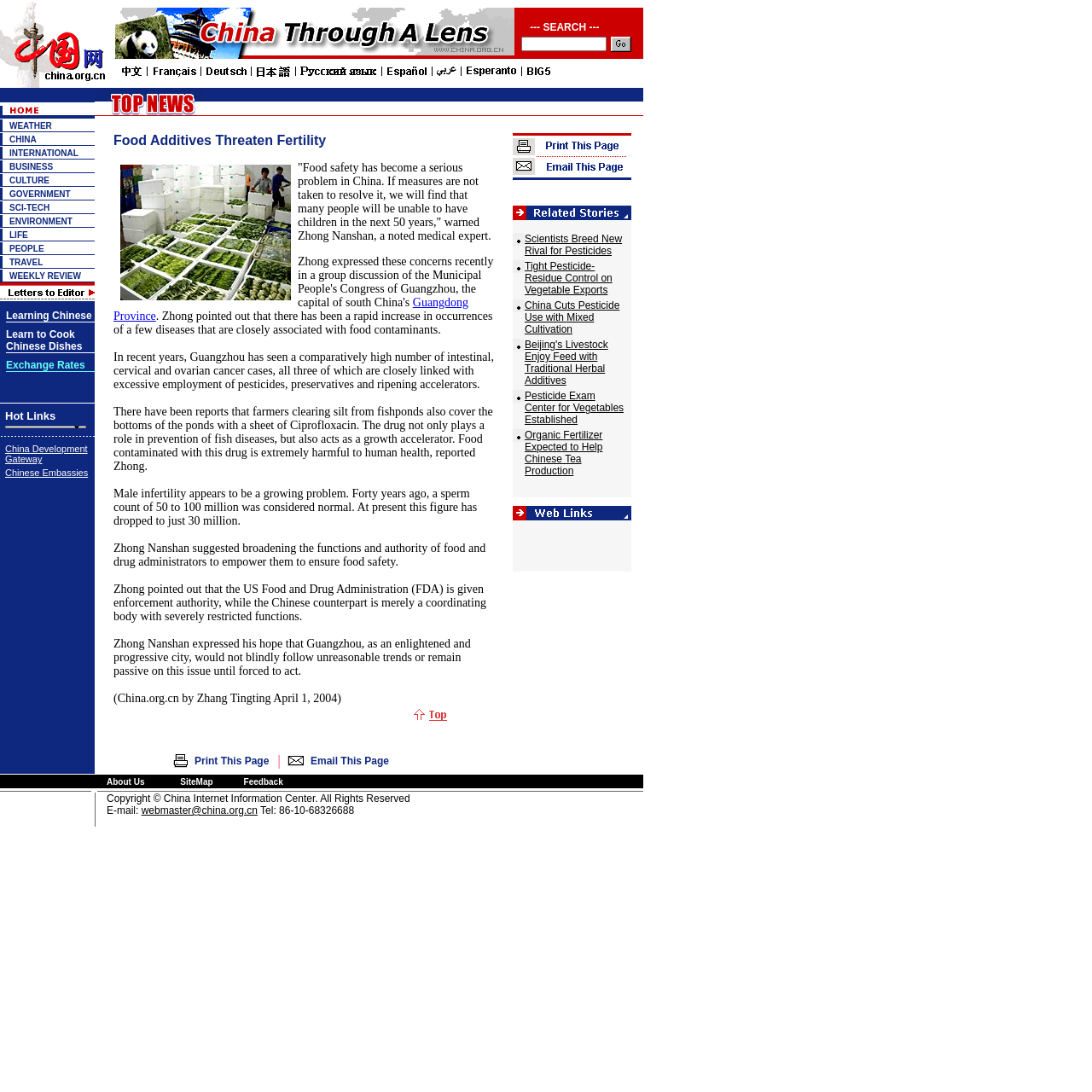What is the purpose of the textbox in the search bar?
Could you give a comprehensive explanation in response to this question?

I found a textbox element with a bounding box coordinate [0.477, 0.033, 0.556, 0.046] which is located within a search bar. The purpose of this textbox is to allow users to input their search queries.